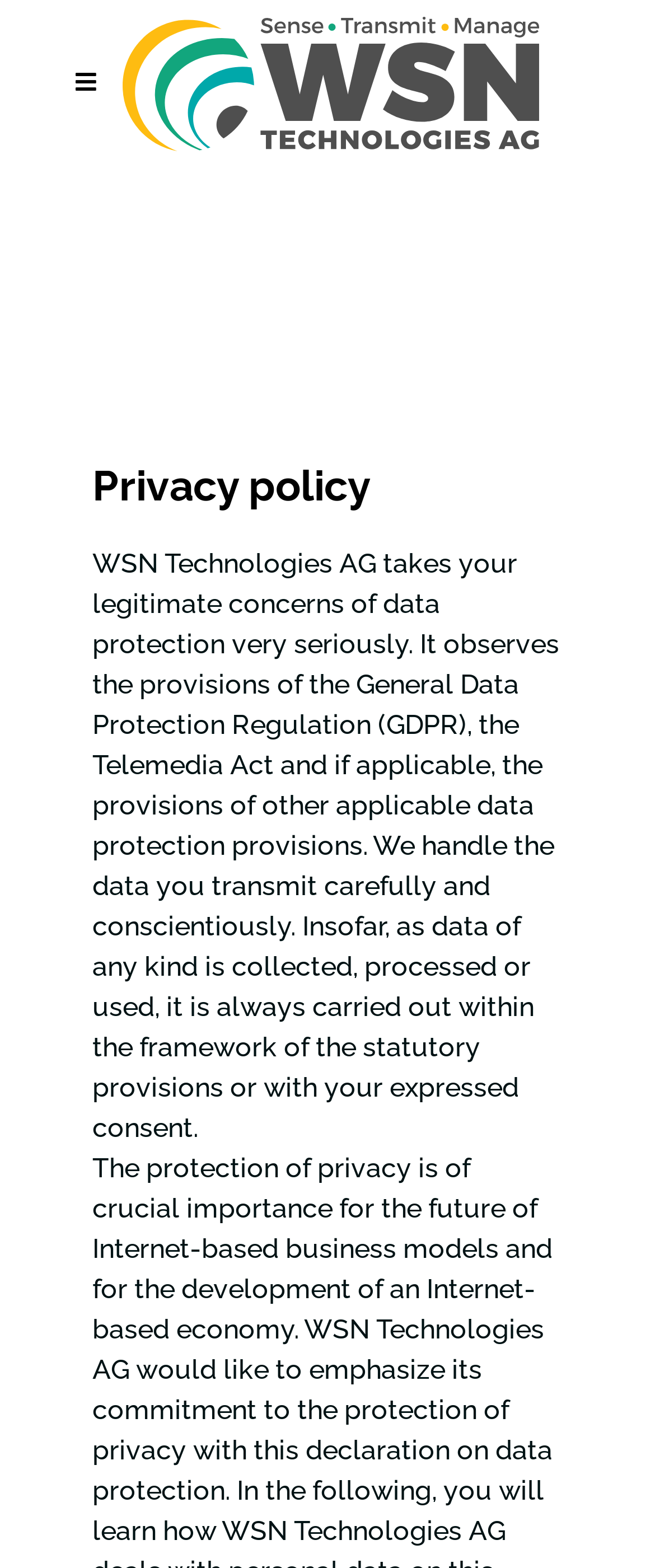Please find the bounding box for the UI element described by: "alt="mobile-logo"".

[0.188, 0.011, 0.823, 0.096]